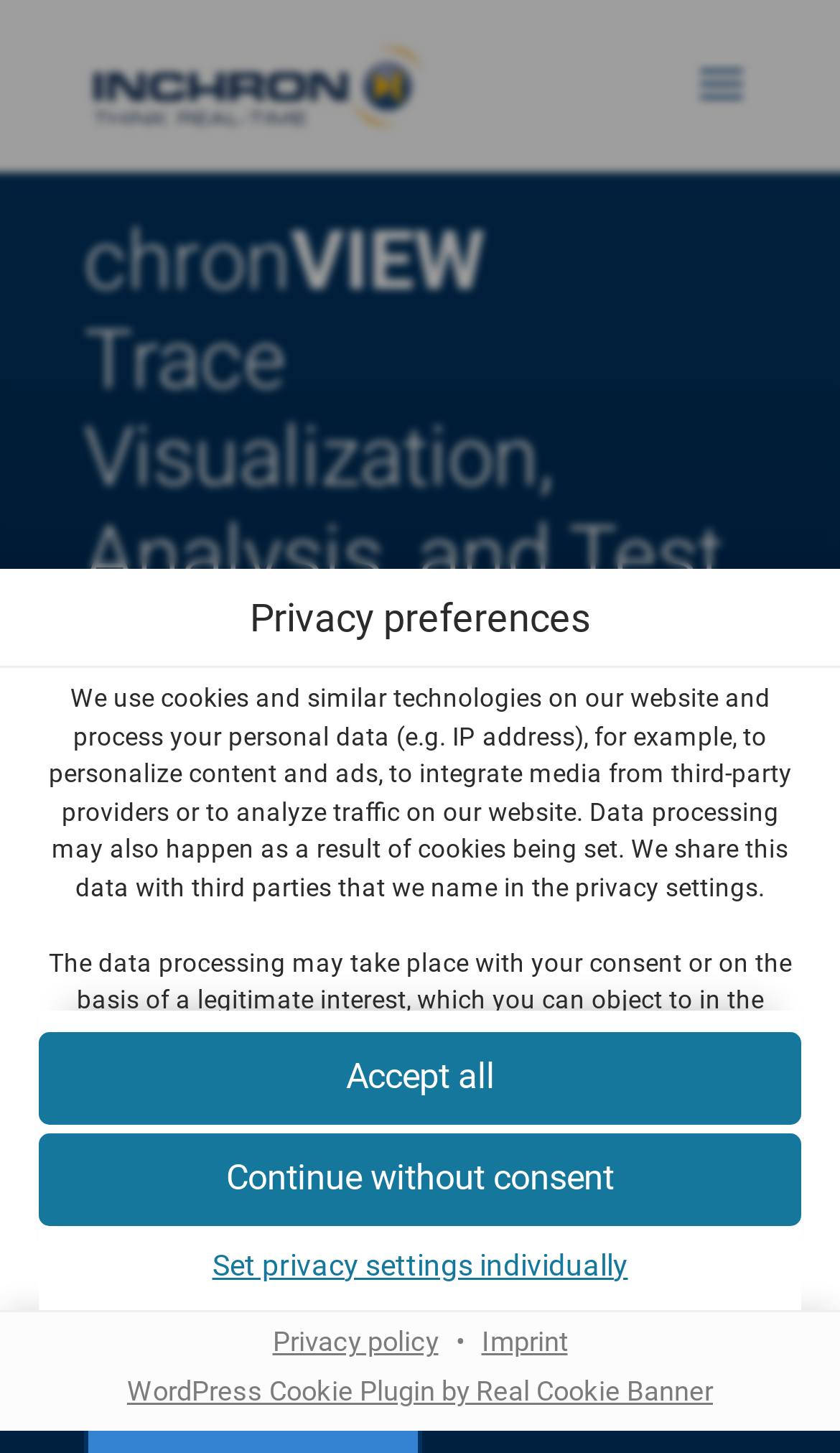What is the right of the user regarding consent?
Carefully analyze the image and provide a thorough answer to the question.

The webpage states that the user has the right not to consent and to change or revoke their consent at a later time, as mentioned in the privacy settings.